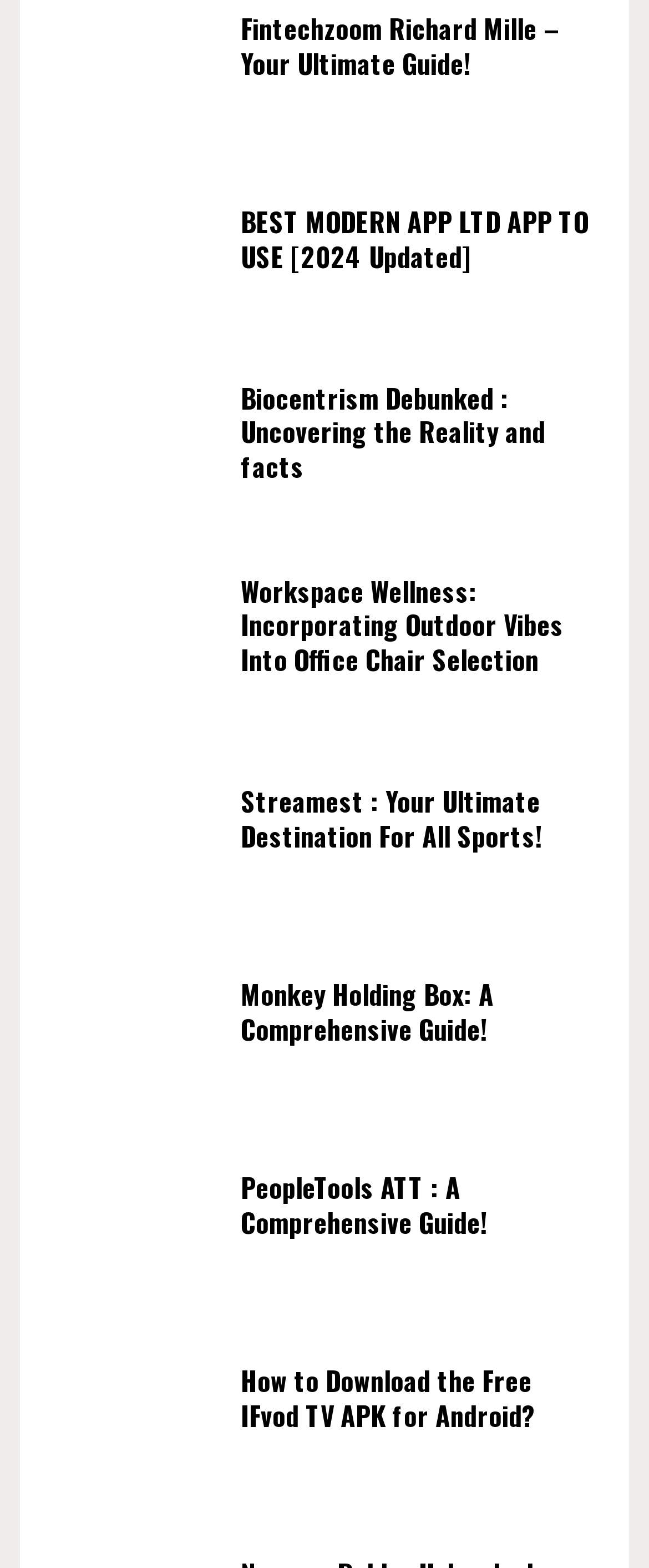Please identify the bounding box coordinates of the element that needs to be clicked to execute the following command: "Explore the BEST MODERN APP LTD APP TO USE". Provide the bounding box using four float numbers between 0 and 1, formatted as [left, top, right, bottom].

[0.371, 0.131, 0.919, 0.175]